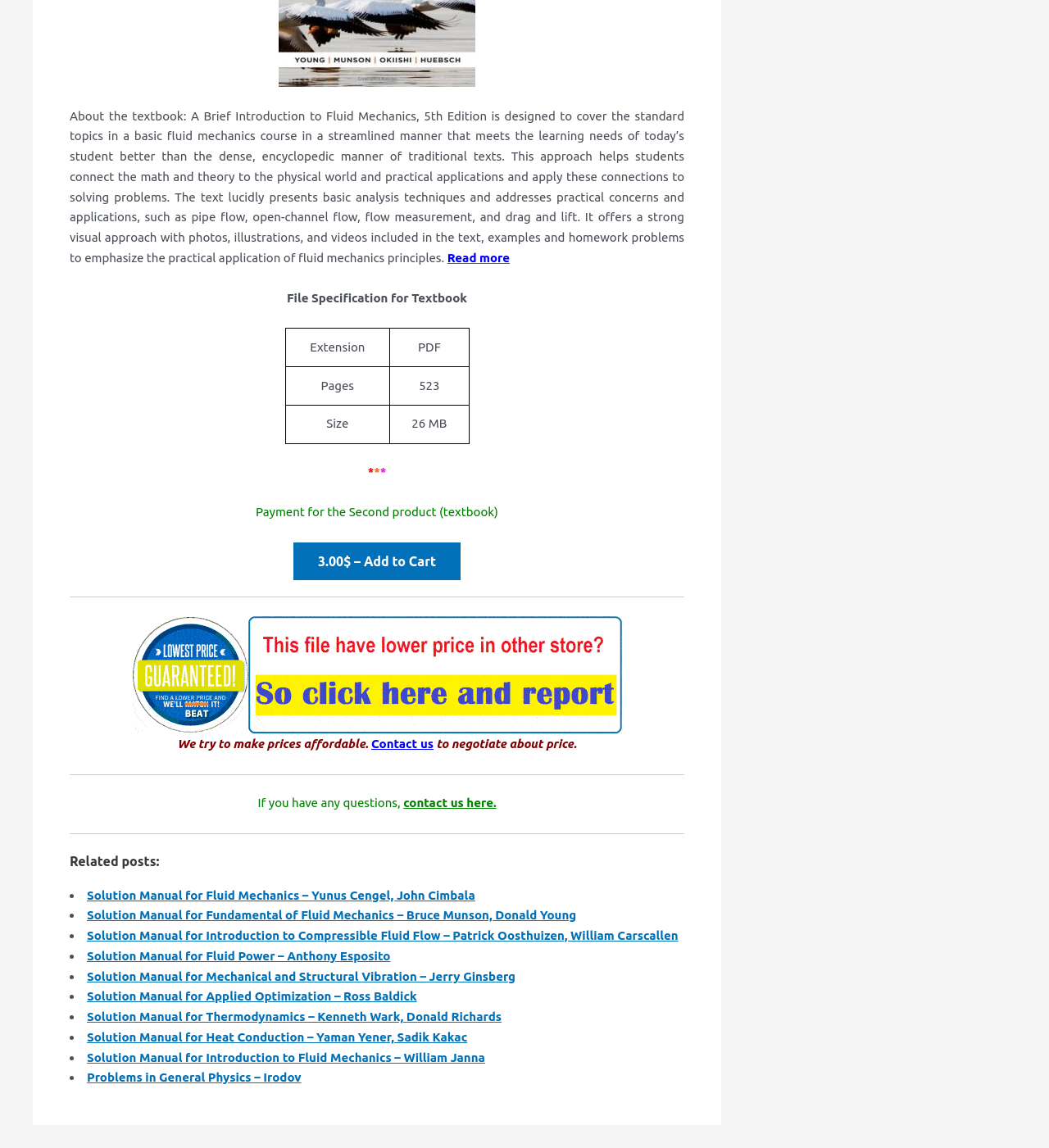Locate the coordinates of the bounding box for the clickable region that fulfills this instruction: "Go to the Question Editor API reference guide".

None